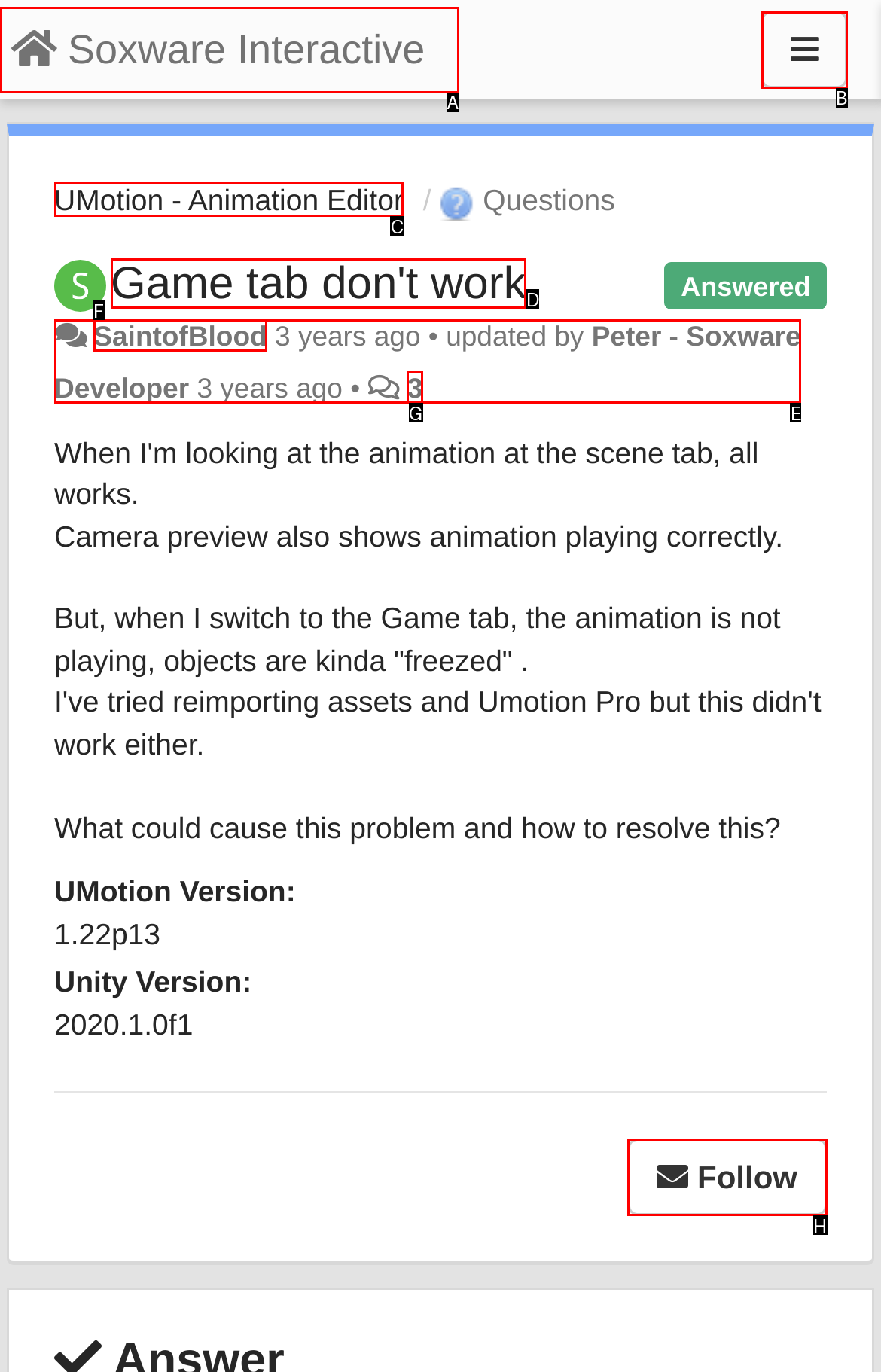Which choice should you pick to execute the task: Follow the link to 'UMotion - Animation Editor'
Respond with the letter associated with the correct option only.

C